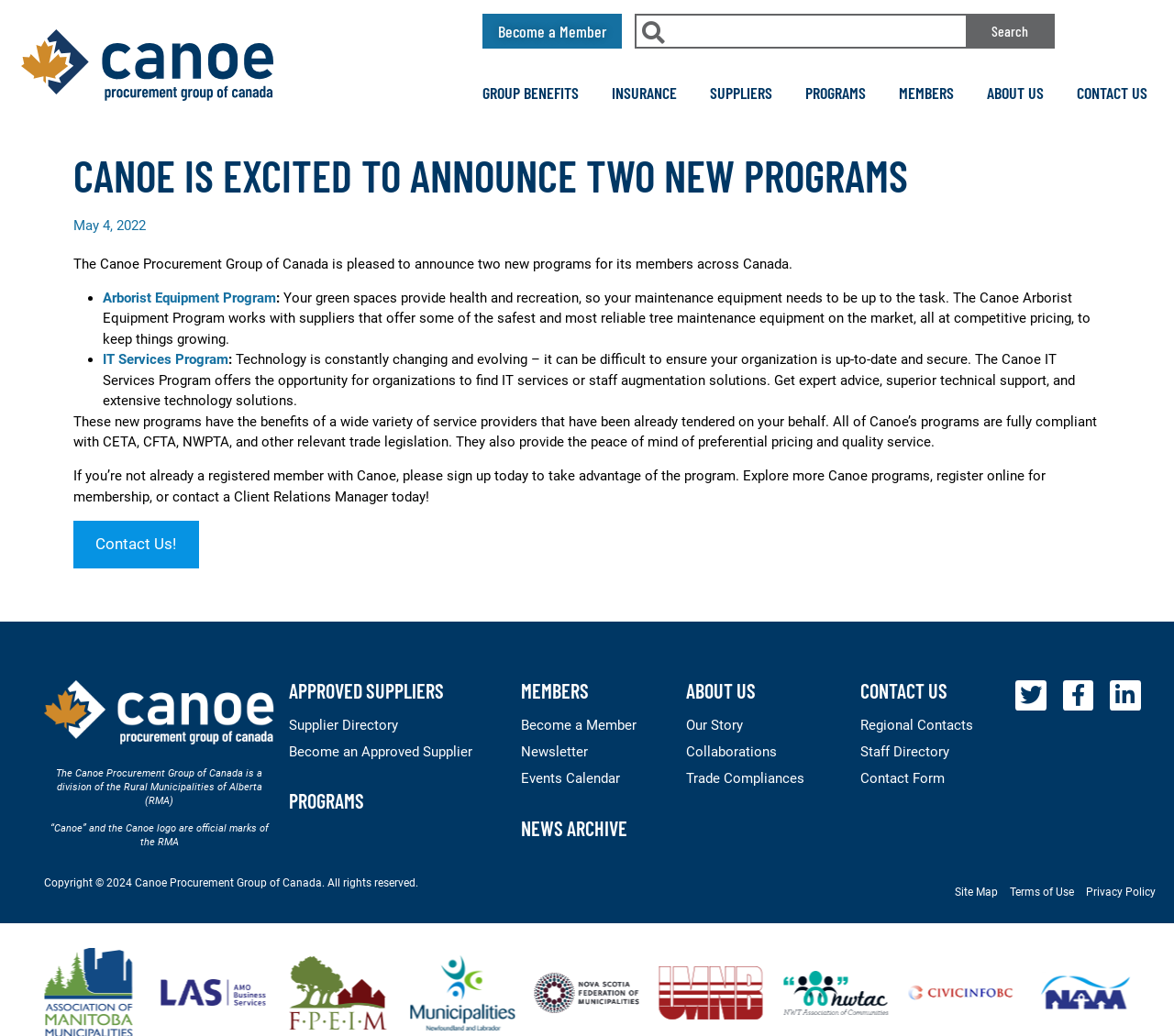What is the name of the division that Canoe is a part of?
Based on the image, answer the question with as much detail as possible.

The question can be answered by reading the subscript at the bottom of the webpage, which states 'The Canoe Procurement Group of Canada is a division of the Rural Municipalities of Alberta (RMA)'